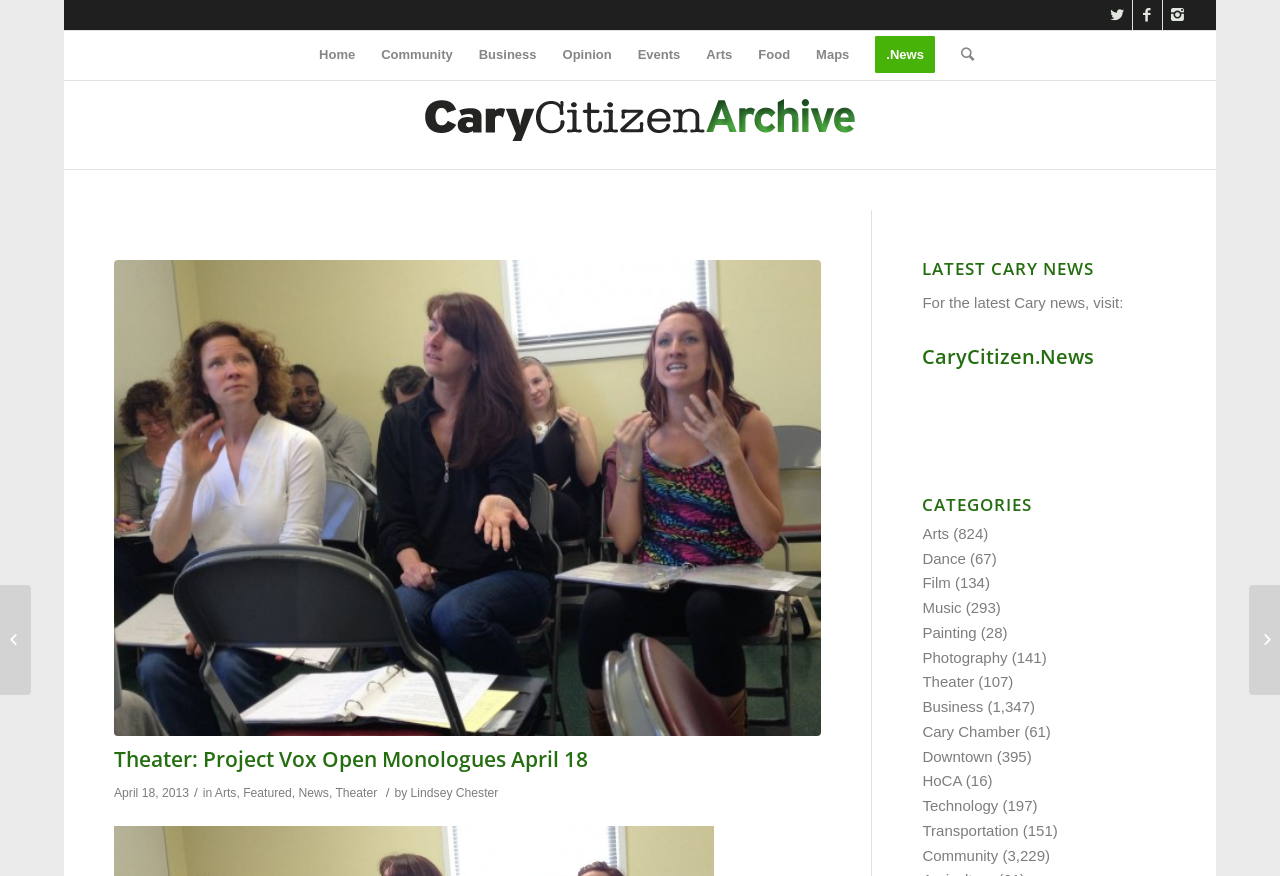Identify the bounding box coordinates for the UI element described as: "[ author ]".

None